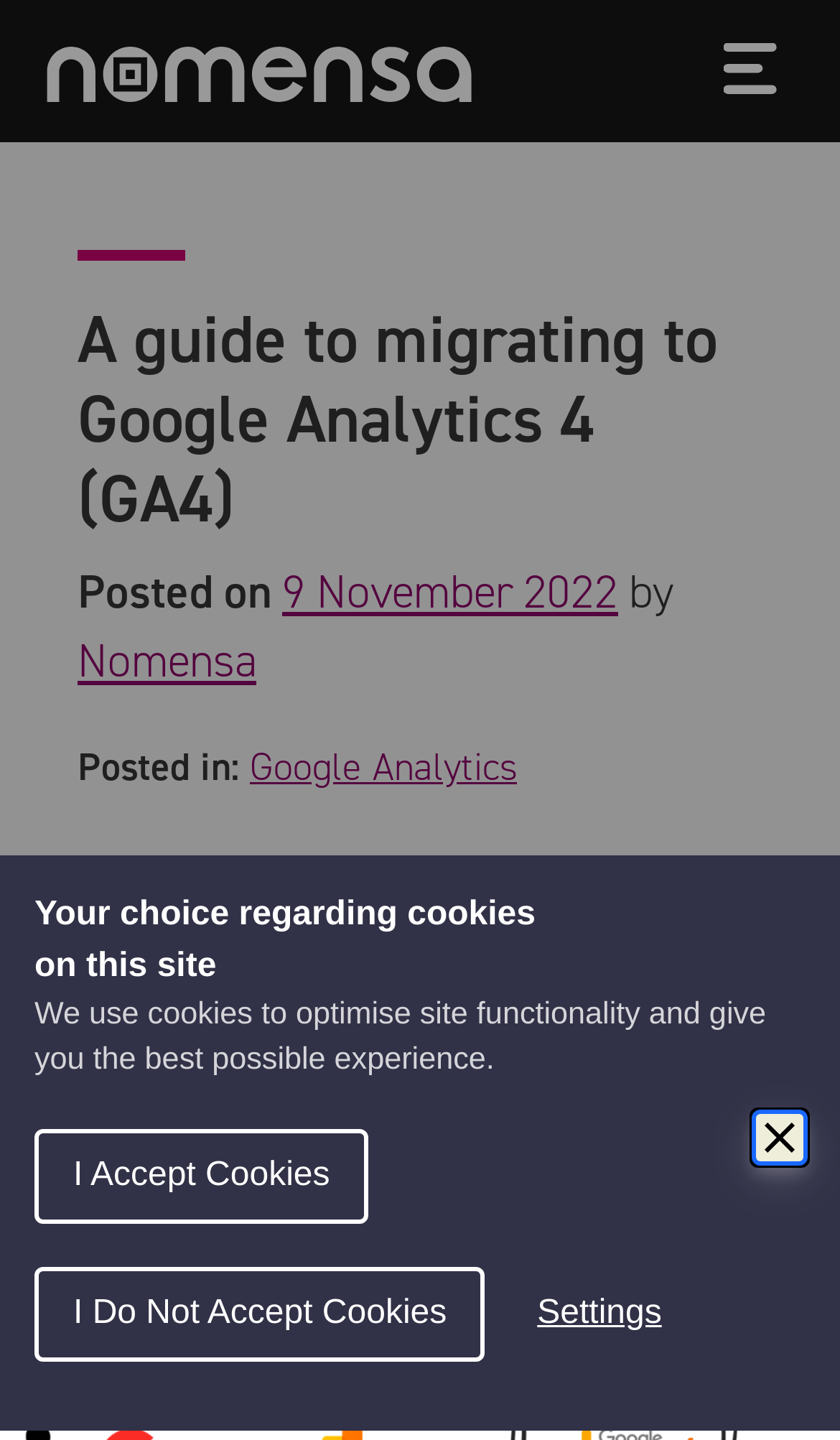Pinpoint the bounding box coordinates of the element that must be clicked to accomplish the following instruction: "Read the guide to migrating to Google Analytics 4". The coordinates should be in the format of four float numbers between 0 and 1, i.e., [left, top, right, bottom].

[0.092, 0.208, 0.908, 0.375]